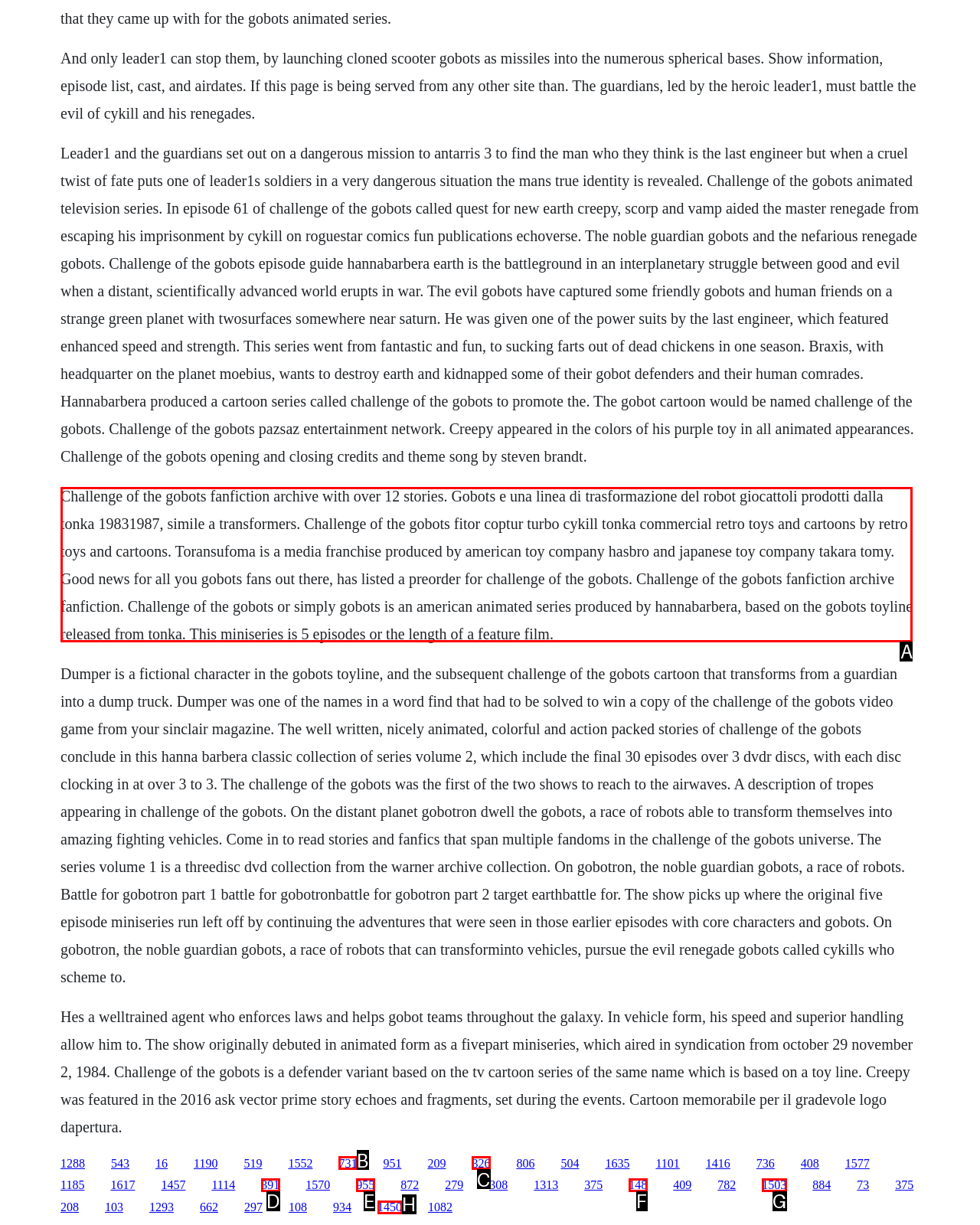Determine which element should be clicked for this task: Click the link to Challenge of the Gobots fanfiction archive
Answer with the letter of the selected option.

A